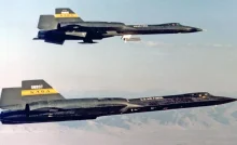What organization is associated with the development of the SR-71 Blackbird?
Using the screenshot, give a one-word or short phrase answer.

NASA